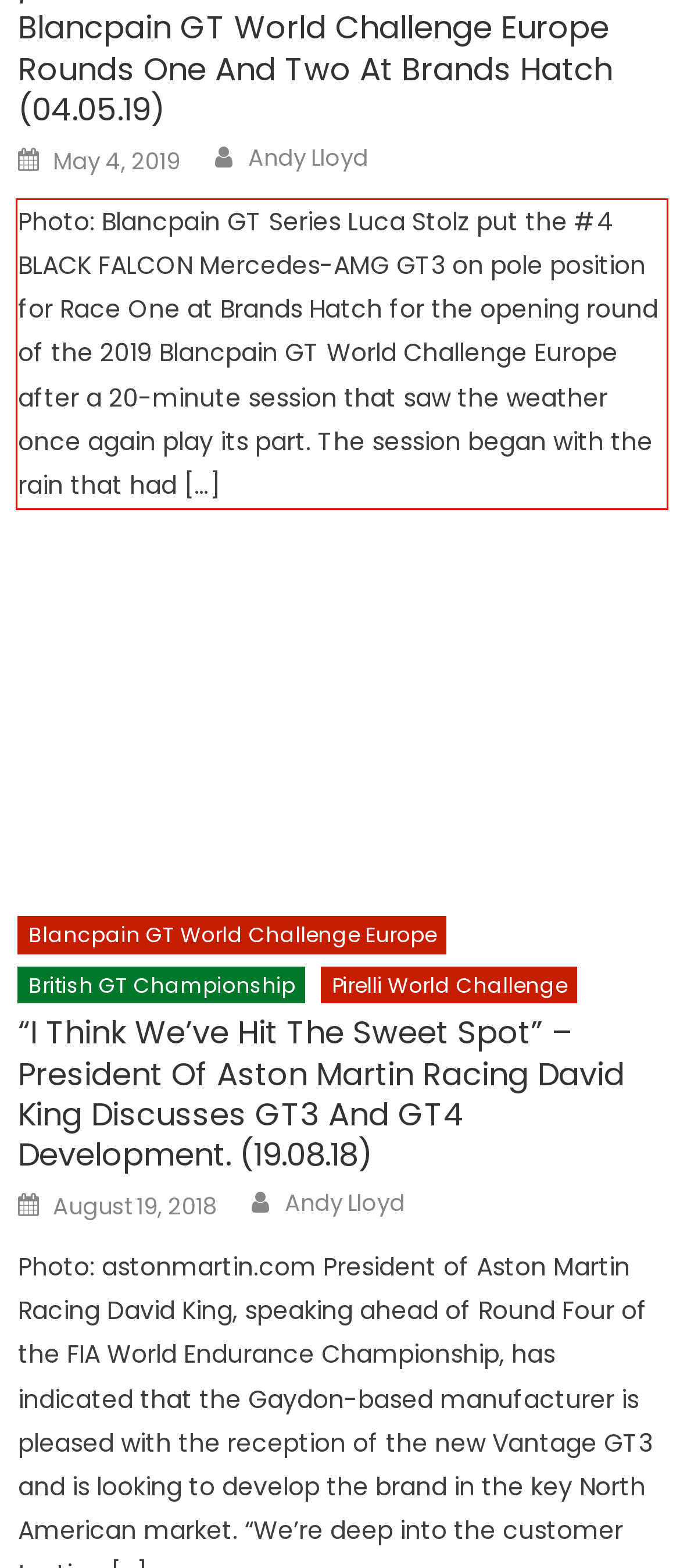Given a screenshot of a webpage containing a red rectangle bounding box, extract and provide the text content found within the red bounding box.

Photo: Blancpain GT Series Luca Stolz put the #4 BLACK FALCON Mercedes-AMG GT3 on pole position for Race One at Brands Hatch for the opening round of the 2019 Blancpain GT World Challenge Europe after a 20-minute session that saw the weather once again play its part. The session began with the rain that had […]